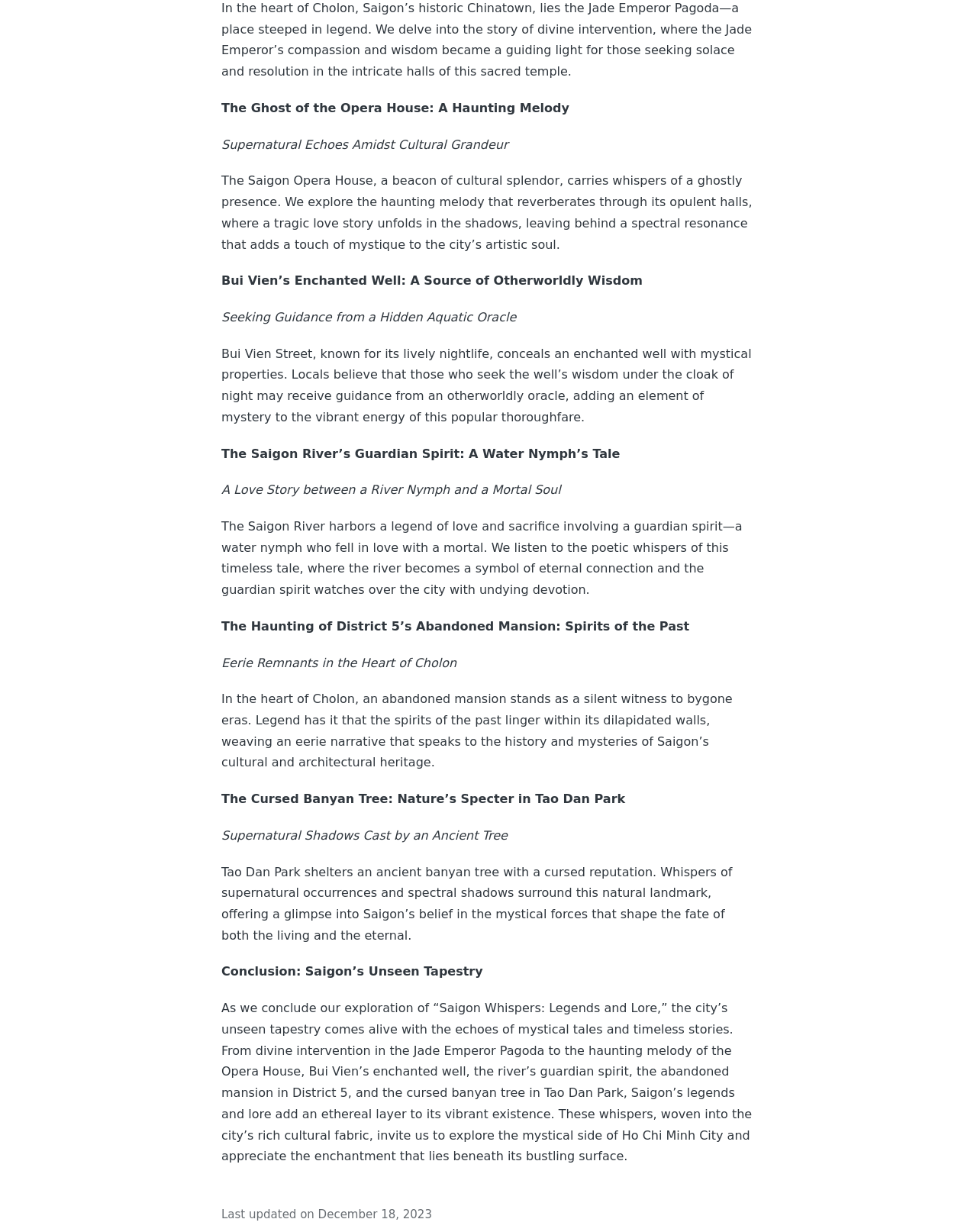What is the theme of the stories in this webpage?
From the details in the image, provide a complete and detailed answer to the question.

By analyzing the text, we can see that the webpage is about sharing stories of legends and lore in Saigon, including the Jade Emperor Pagoda, the Saigon Opera House, Bui Vien’s enchanted well, and more. The theme of these stories is to explore the mystical and supernatural aspects of the city.